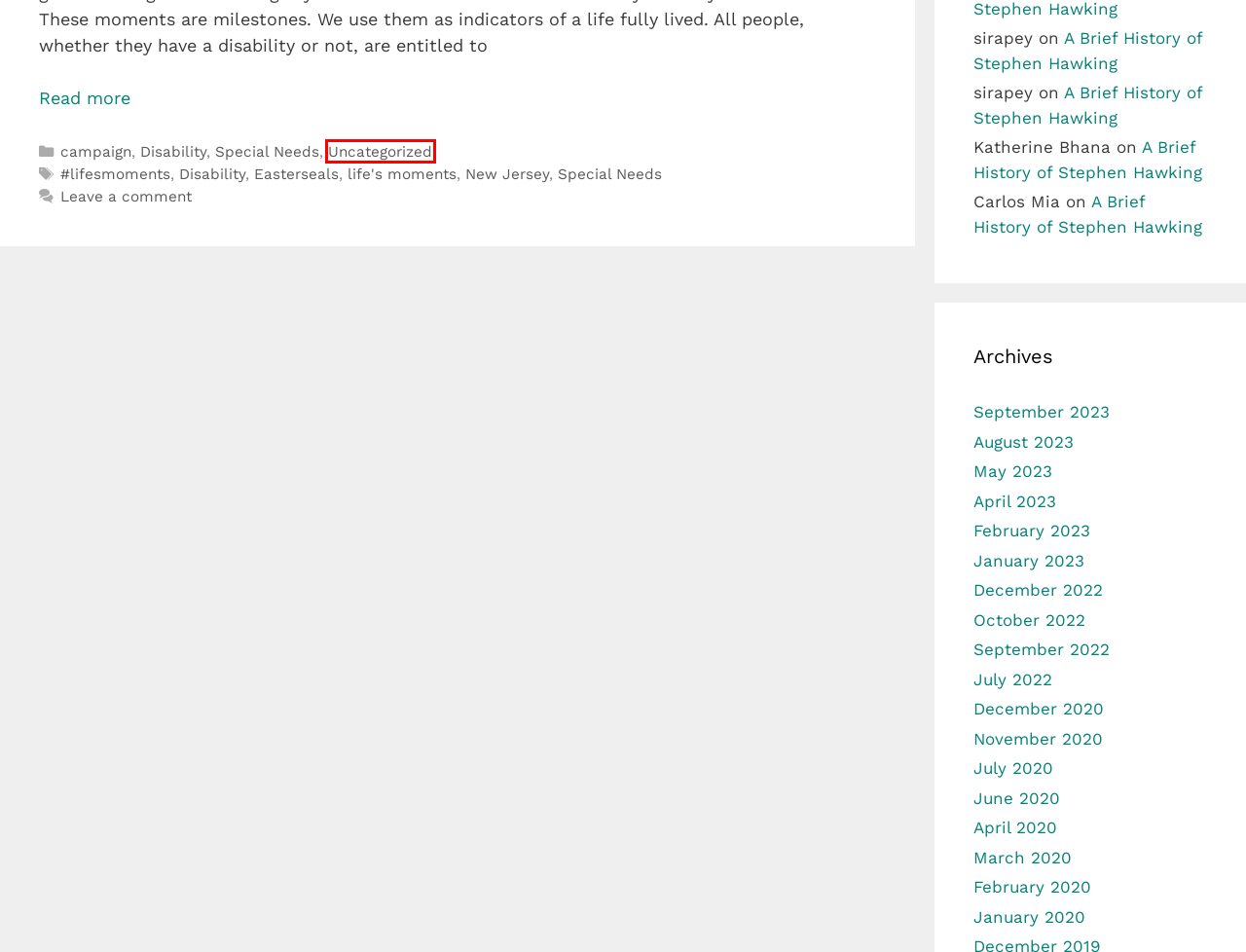You have a screenshot of a webpage with a red bounding box around an element. Select the webpage description that best matches the new webpage after clicking the element within the red bounding box. Here are the descriptions:
A. December 2020 - Opportunity Outreach Newsletter
B. Special Needs Archives - Opportunity Outreach Newsletter
C. March 2020 - Opportunity Outreach Newsletter
D. September 2023 - Opportunity Outreach Newsletter
E. Uncategorized Archives - Opportunity Outreach Newsletter
F. July 2020 - Opportunity Outreach Newsletter
G. New Jersey Archives - Opportunity Outreach Newsletter
H. January 2023 - Opportunity Outreach Newsletter

E